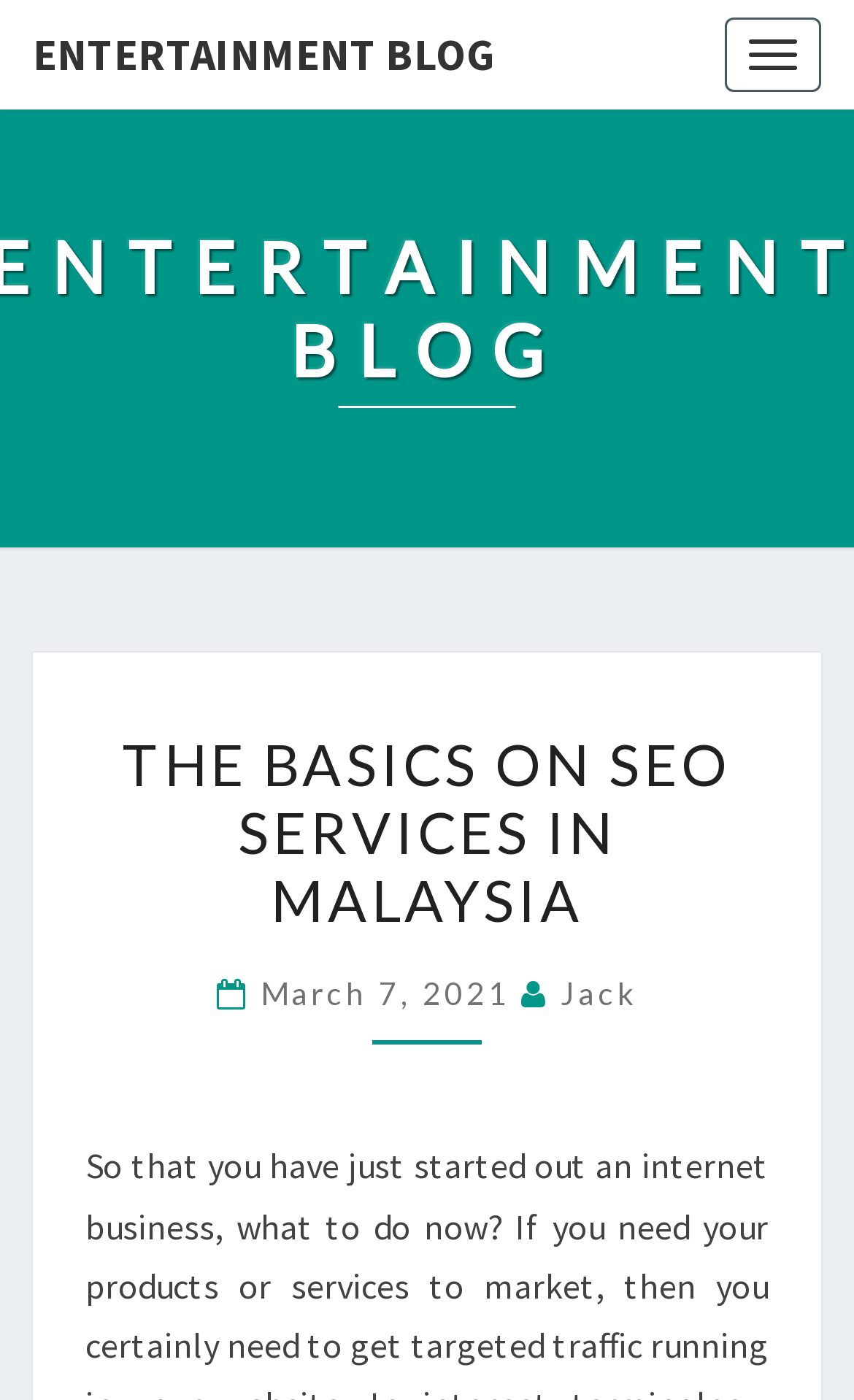Using the details from the image, please elaborate on the following question: What is the topic of the blog post?

Based on the webpage, the topic of the blog post can be determined by looking at the heading 'THE BASICS ON SEO SERVICES IN MALAYSIA' which suggests that the blog post is about the basics of SEO services in Malaysia.